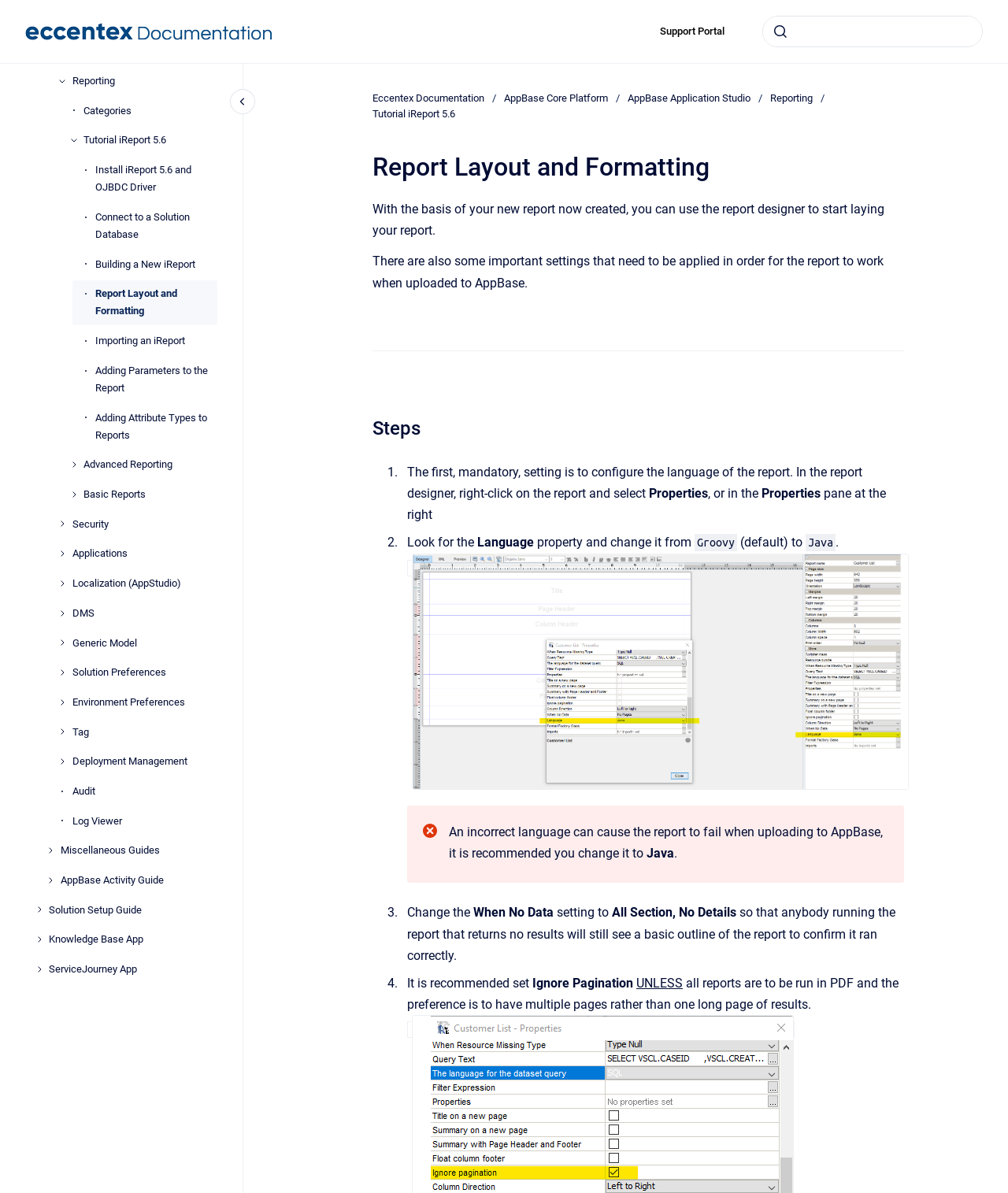What is the current page about?
From the image, respond with a single word or phrase.

Report Layout and Formatting